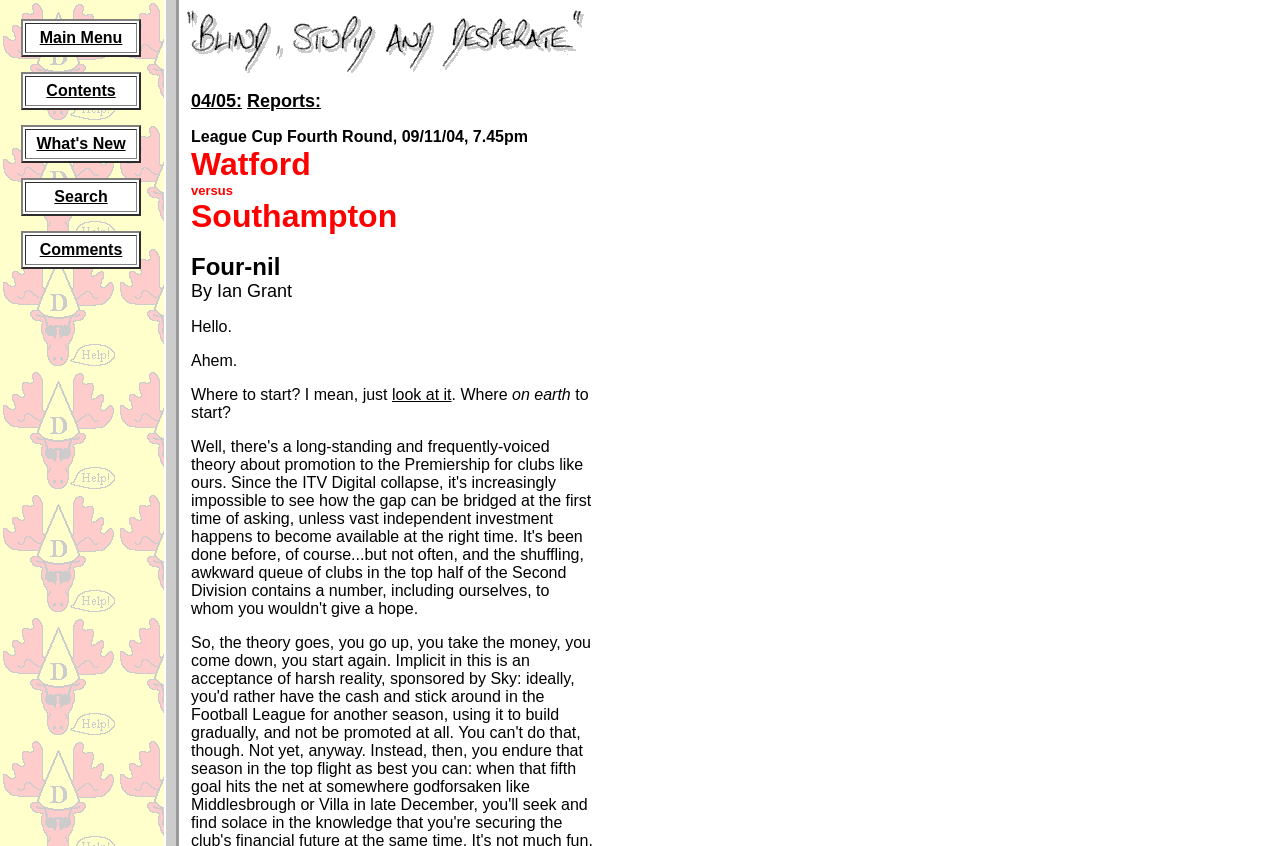Kindly determine the bounding box coordinates for the area that needs to be clicked to execute this instruction: "View Contents".

[0.036, 0.097, 0.09, 0.117]